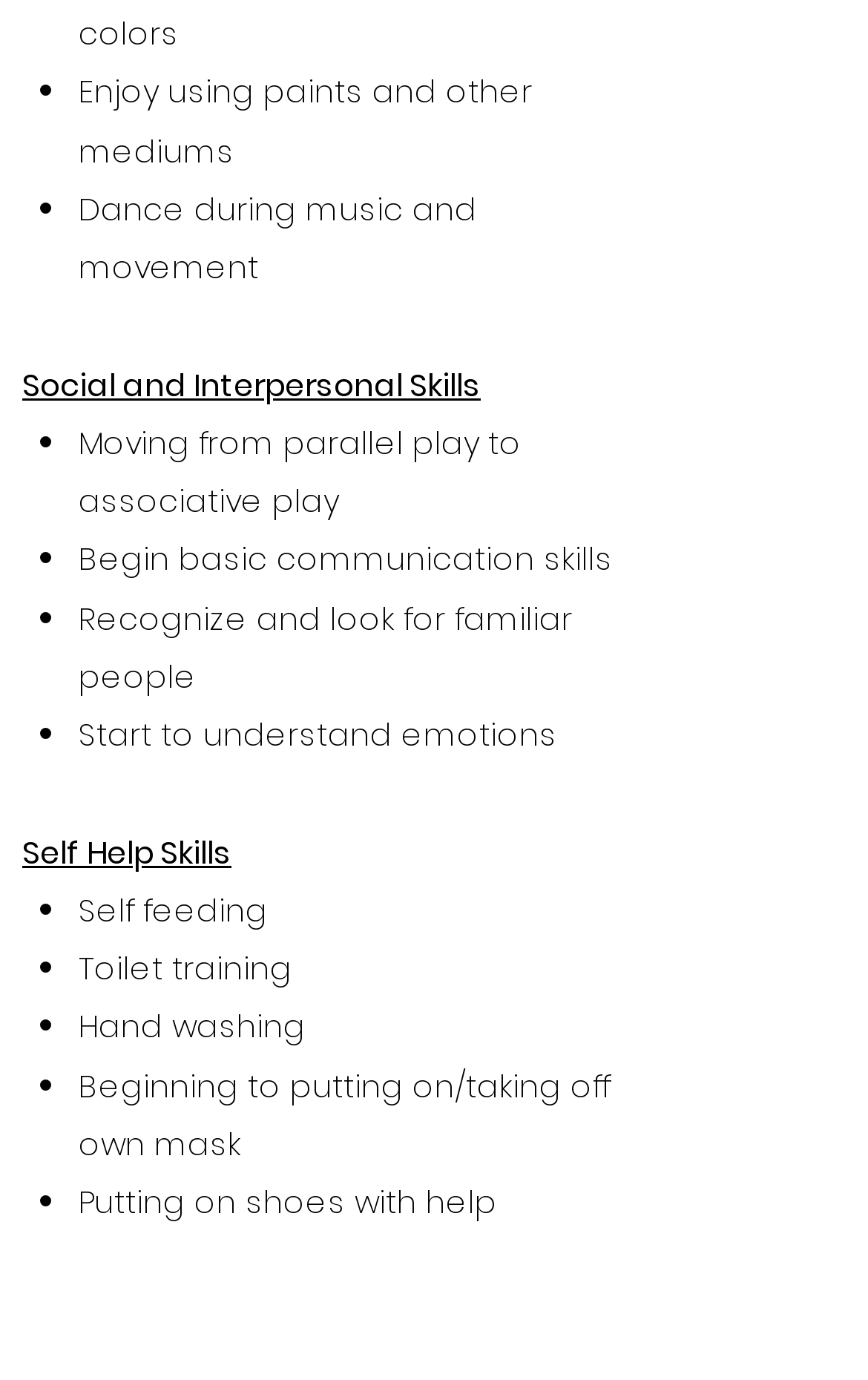Provide the bounding box coordinates for the UI element that is described by this text: "Report this page". The coordinates should be in the form of four float numbers between 0 and 1: [left, top, right, bottom].

None